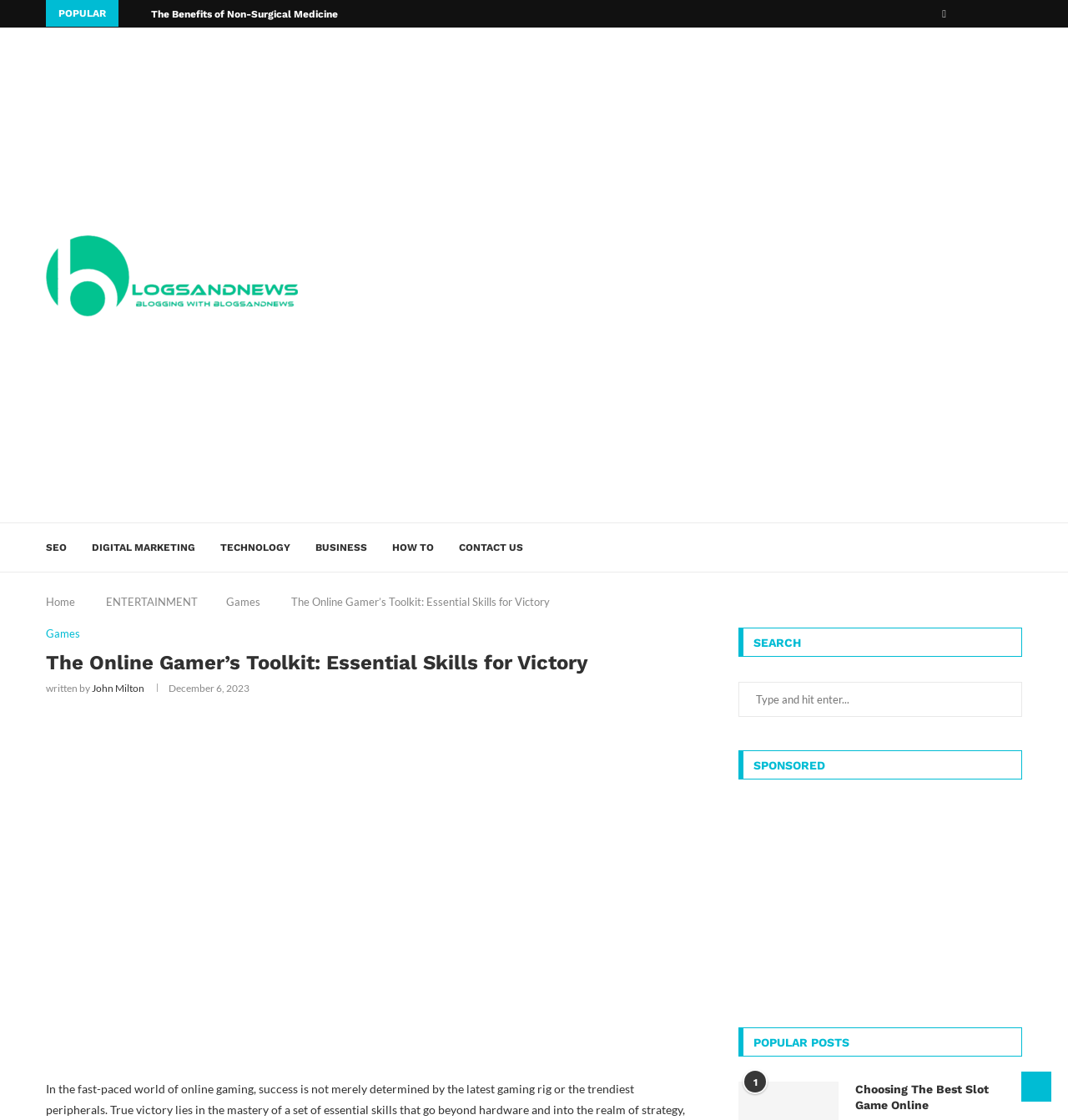Create an elaborate caption that covers all aspects of the webpage.

The webpage is about online gaming, specifically focusing on essential skills for victory. At the top, there is a prominent heading "The Online Gamer's Toolkit: Essential Skills for Victory" with a link to the same title below it. 

On the top-left, there is a section with a "POPULAR" label, followed by a link to an article about non-surgical medicine, which seems out of place in a gaming context. 

To the right of the "POPULAR" section, there are social media links, including Facebook. 

Below the top section, there are two tables with various links and images. The first table has a link to "BlogsAndNews" with an accompanying image, and another link with a large image that spans most of the table's width. 

The second table has multiple links to different categories, including "SEO", "DIGITAL MARKETING", "TECHNOLOGY", "BUSINESS", "HOW TO", and "CONTACT US". There is also a search link at the far right. 

Below the tables, there are links to "Home", "ENTERTAINMENT", and "Games", which suggests that the webpage is part of a larger website with multiple sections. 

The main content of the webpage starts with a heading "The Online Gamer’s Toolkit: Essential Skills for Victory" and an author credit "written by John Milton". Below this, there is a timestamp "December 6, 2023". 

The main article is titled "Strategies for Consistent Victory in Online Games" and has a large accompanying image that spans most of the page's width. 

To the right of the main content, there are three sections. The first section has a search bar with a placeholder text "Type and hit enter...". The second section is labeled "SPONSORED" and has an image. The third section is labeled "POPULAR POSTS" and has a heading "Choosing The Best Slot Game Online" with a link to the same title.